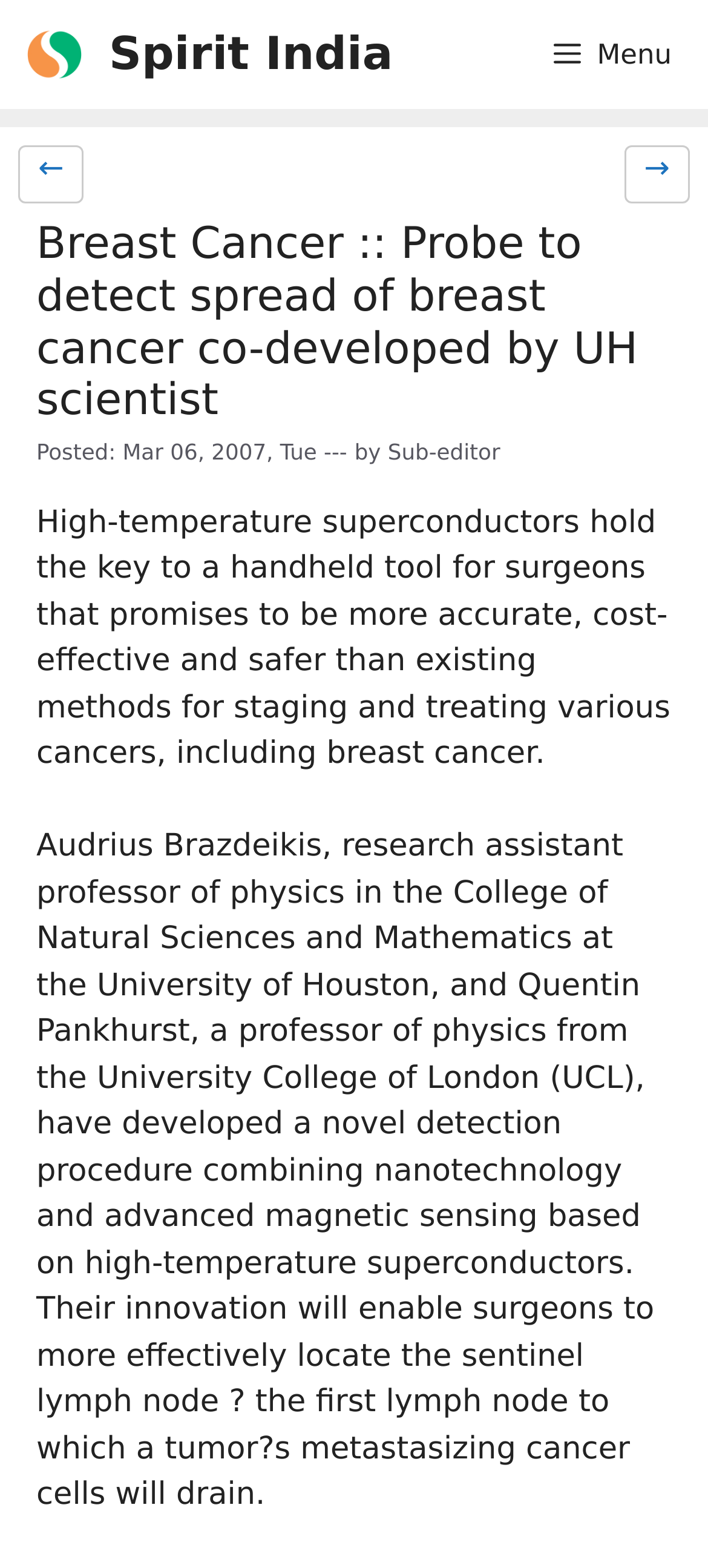Locate the bounding box of the UI element described in the following text: "→".

[0.881, 0.093, 0.974, 0.129]